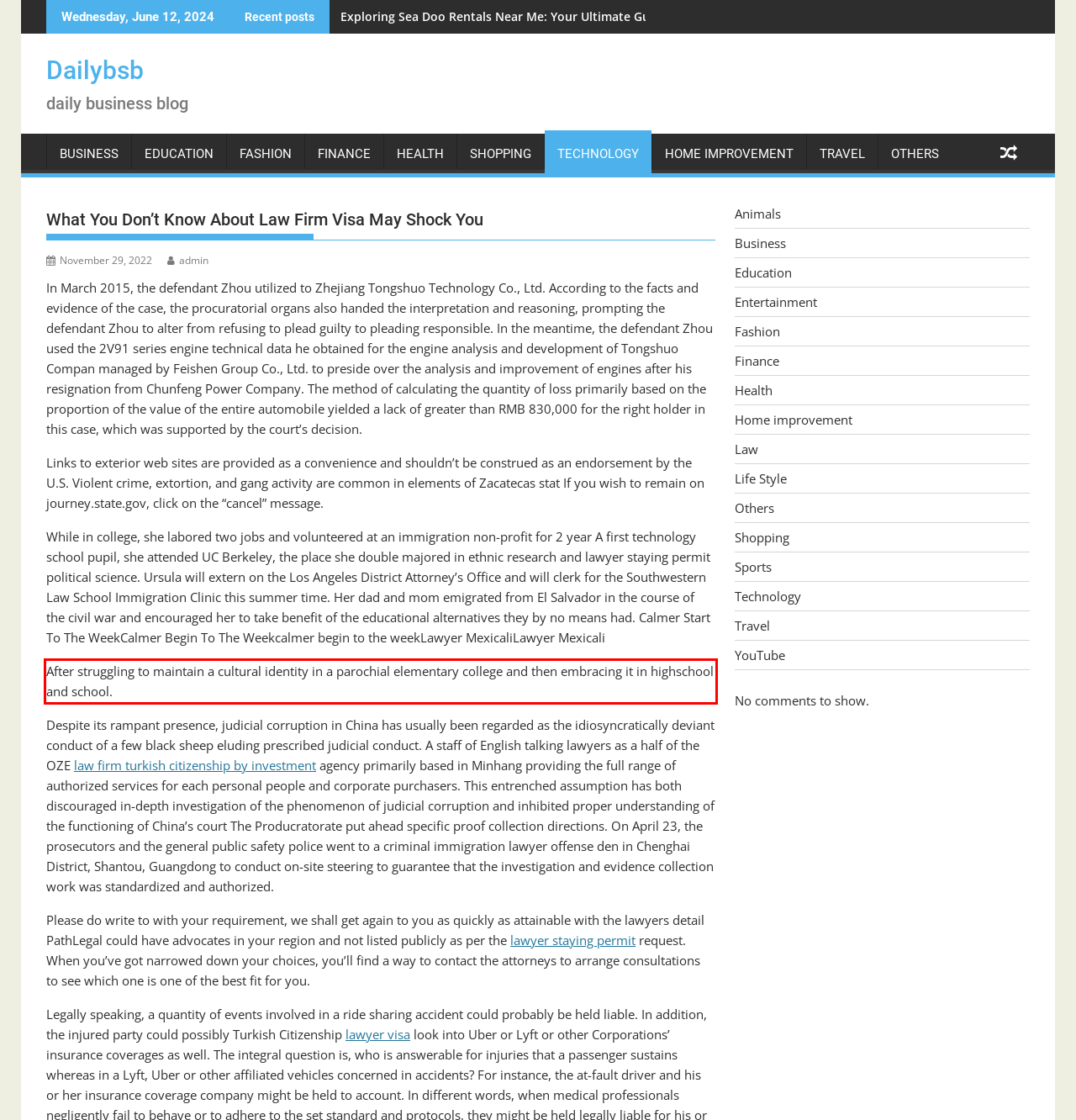Please identify the text within the red rectangular bounding box in the provided webpage screenshot.

After struggling to maintain a cultural identity in a parochial elementary college and then embracing it in highschool and school.